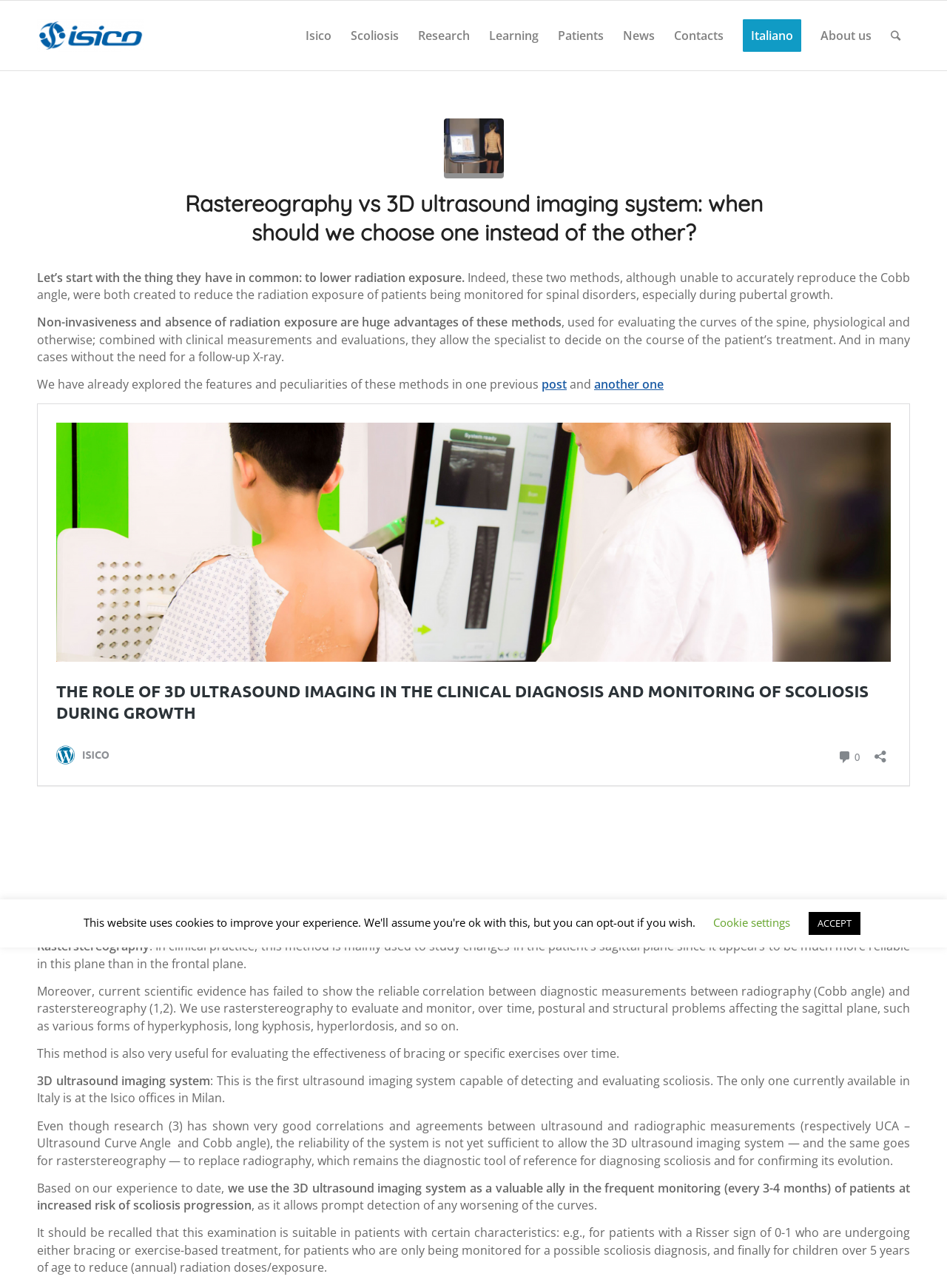Provide a one-word or brief phrase answer to the question:
What are the two methods of imaging discussed on this webpage?

Rasterstereography and 3D ultrasound imaging system